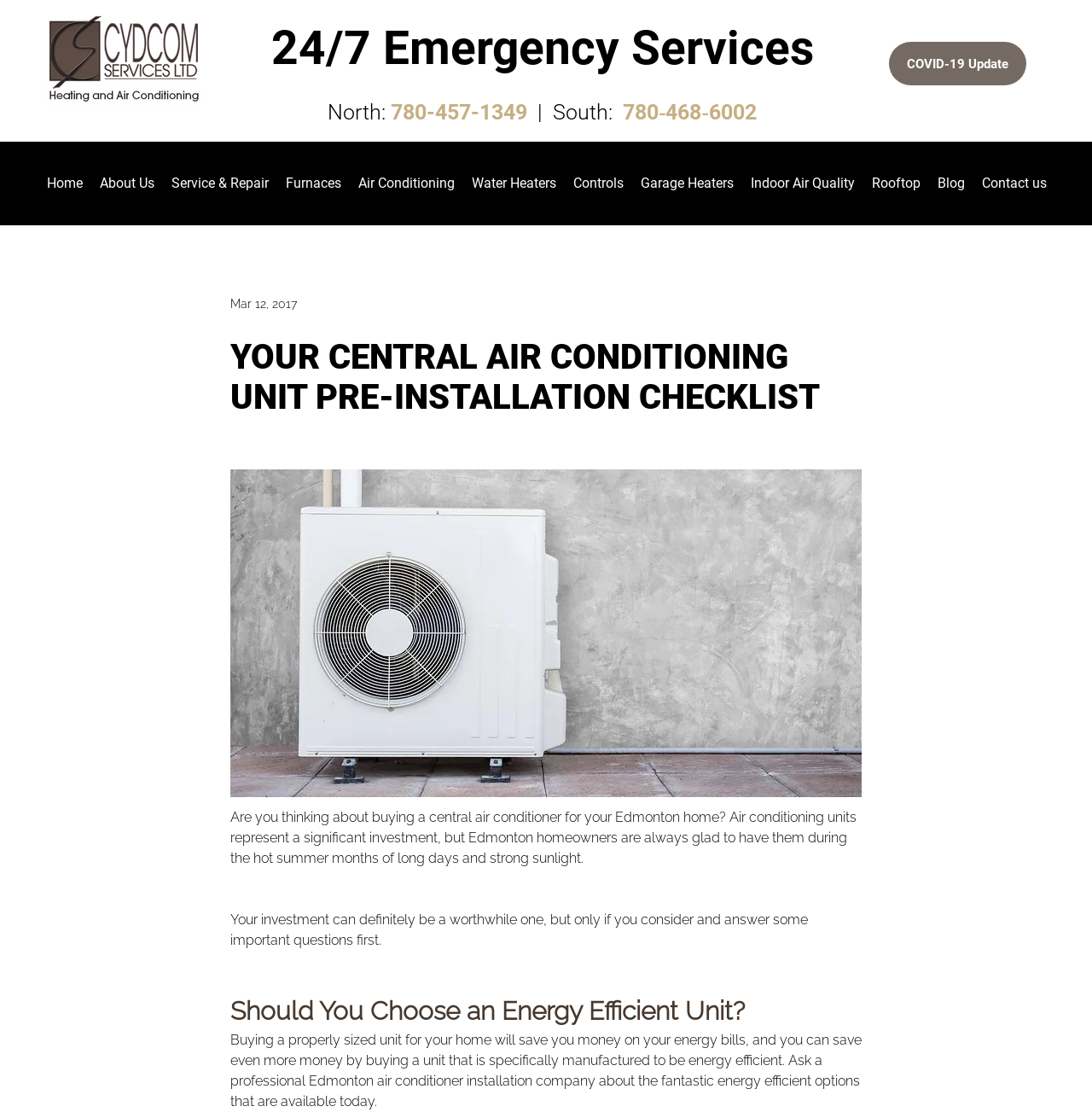Provide a thorough description of the webpage's content and layout.

The webpage is about Cydcom Services LTD, a company that provides heating and air conditioning services in Edmonton. At the top left corner, there is a logo of the company, which is also a link to the homepage. Next to the logo, there is a heading that reads "24/7 Emergency Services". Below the logo, there are two phone numbers, one for the North and one for the South, with a separator in between.

On the top right corner, there is a link to a "COVID-19 Update" page. Below it, there is a navigation menu with links to various pages, including "Home", "About Us", "Service & Repair", "Furnaces", "Air Conditioning", "Water Heaters", "Controls", "Garage Heaters", "Indoor Air Quality", "Rooftop", "Blog", and "Contact us". Some of these links have submenus.

The main content of the page is about a pre-installation checklist for central air conditioning units. There is a heading that reads "YOUR CENTRAL AIR CONDITIONING UNIT PRE-INSTALLATION CHECKLIST". Below the heading, there is a figure with an image of a person installing a central air conditioner. The image takes up most of the width of the page.

The text below the image explains the importance of considering certain factors before buying a central air conditioner, such as energy efficiency. There are three paragraphs of text, with a heading in between that reads "Should You Choose an Energy Efficient Unit?". The text provides information about the benefits of buying an energy-efficient unit and advises readers to consult a professional Edmonton air conditioner installation company.

In the background, there is a full-page image that serves as a background for the entire webpage.